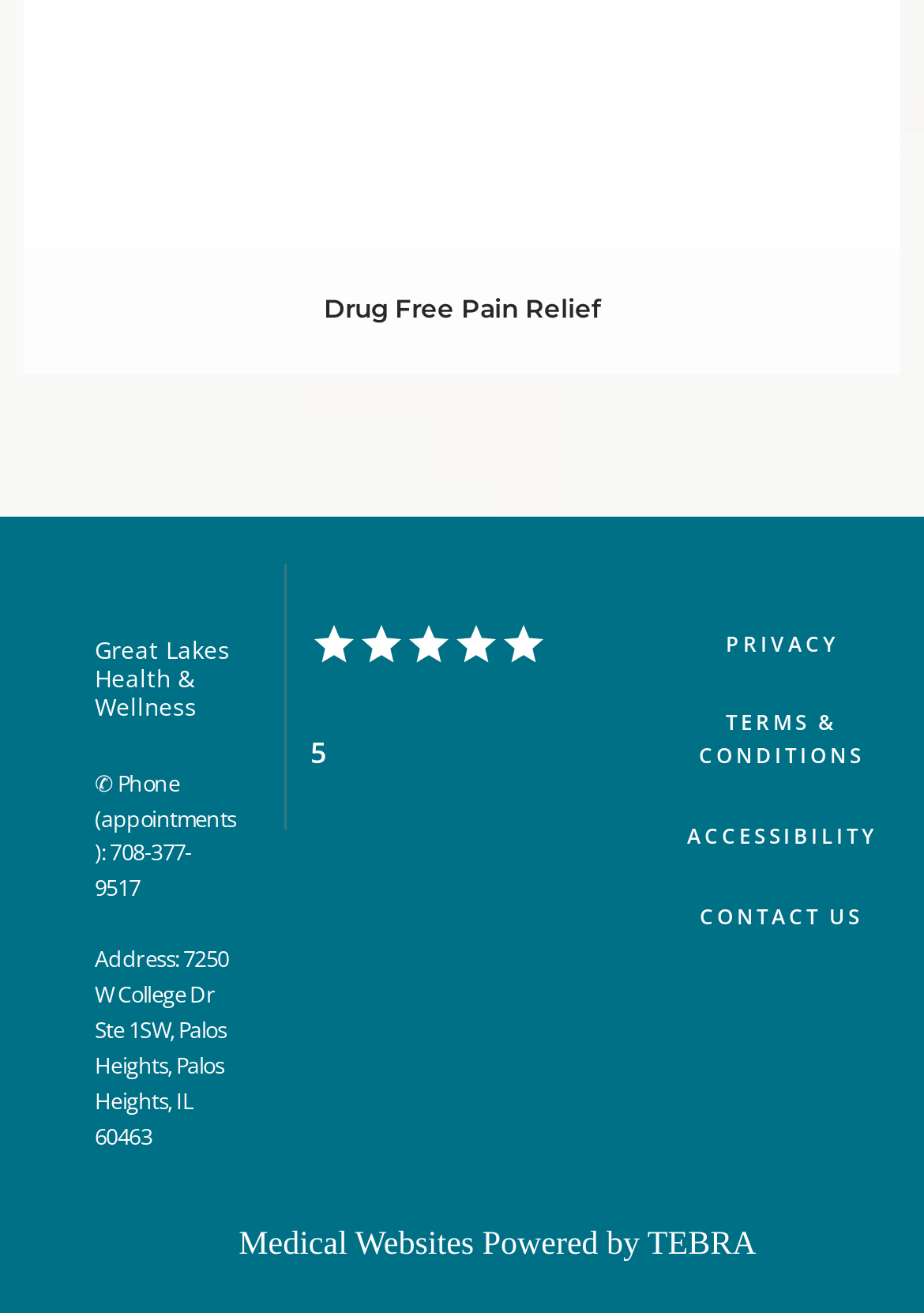What is the address of the health and wellness center?
Refer to the image and give a detailed response to the question.

I found the answer by looking at the link element with the text '✆ Phone (appointments): 708-377-9517 Address: 7250 W College Dr Ste 1SW, Palos Heights, Palos Heights, IL 60463' at coordinates [0.103, 0.566, 0.256, 0.898]. This text contains the address of the health and wellness center.